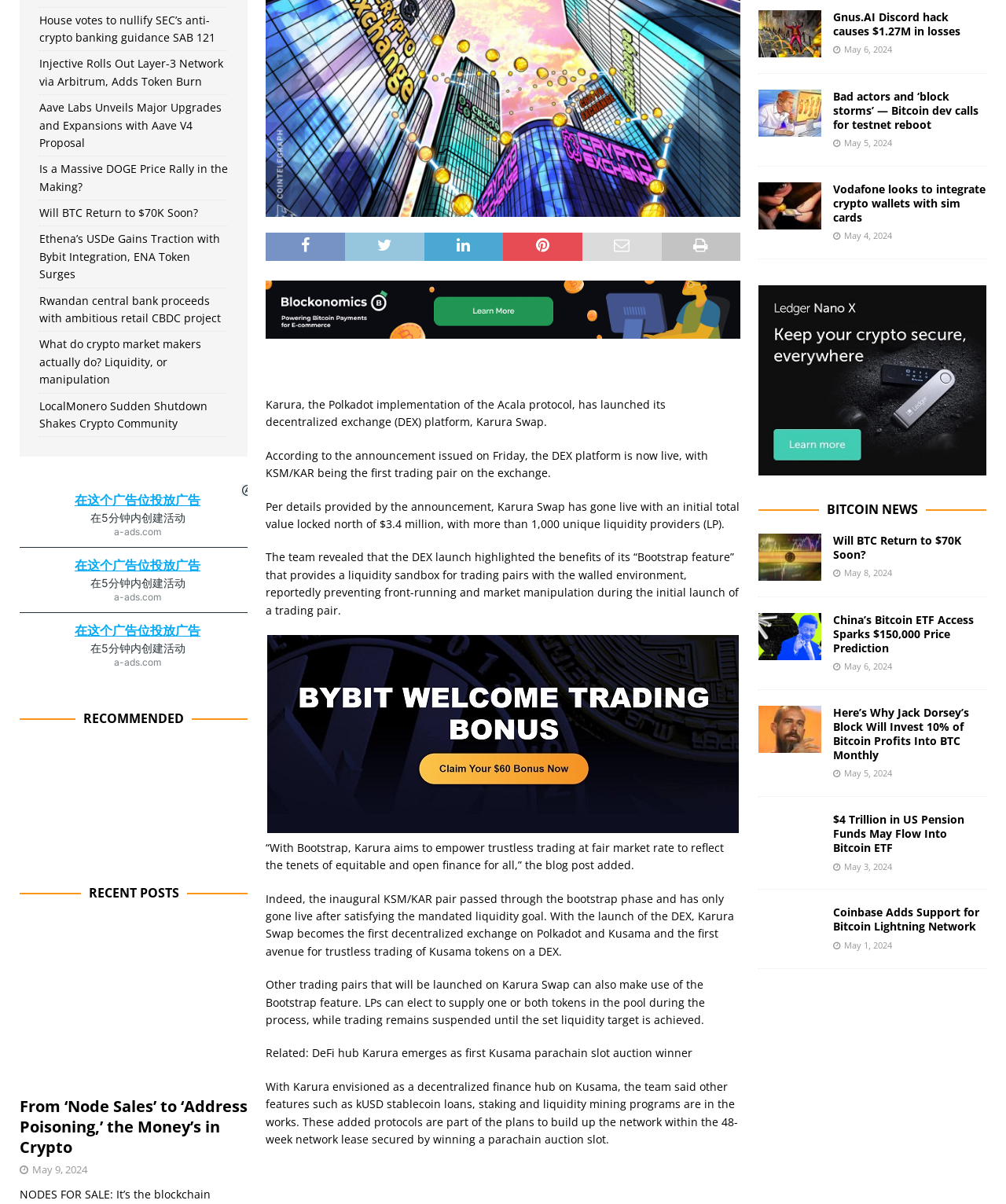Given the description of the UI element: "Bitcoin News", predict the bounding box coordinates in the form of [left, top, right, bottom], with each value being a float between 0 and 1.

[0.822, 0.416, 0.912, 0.43]